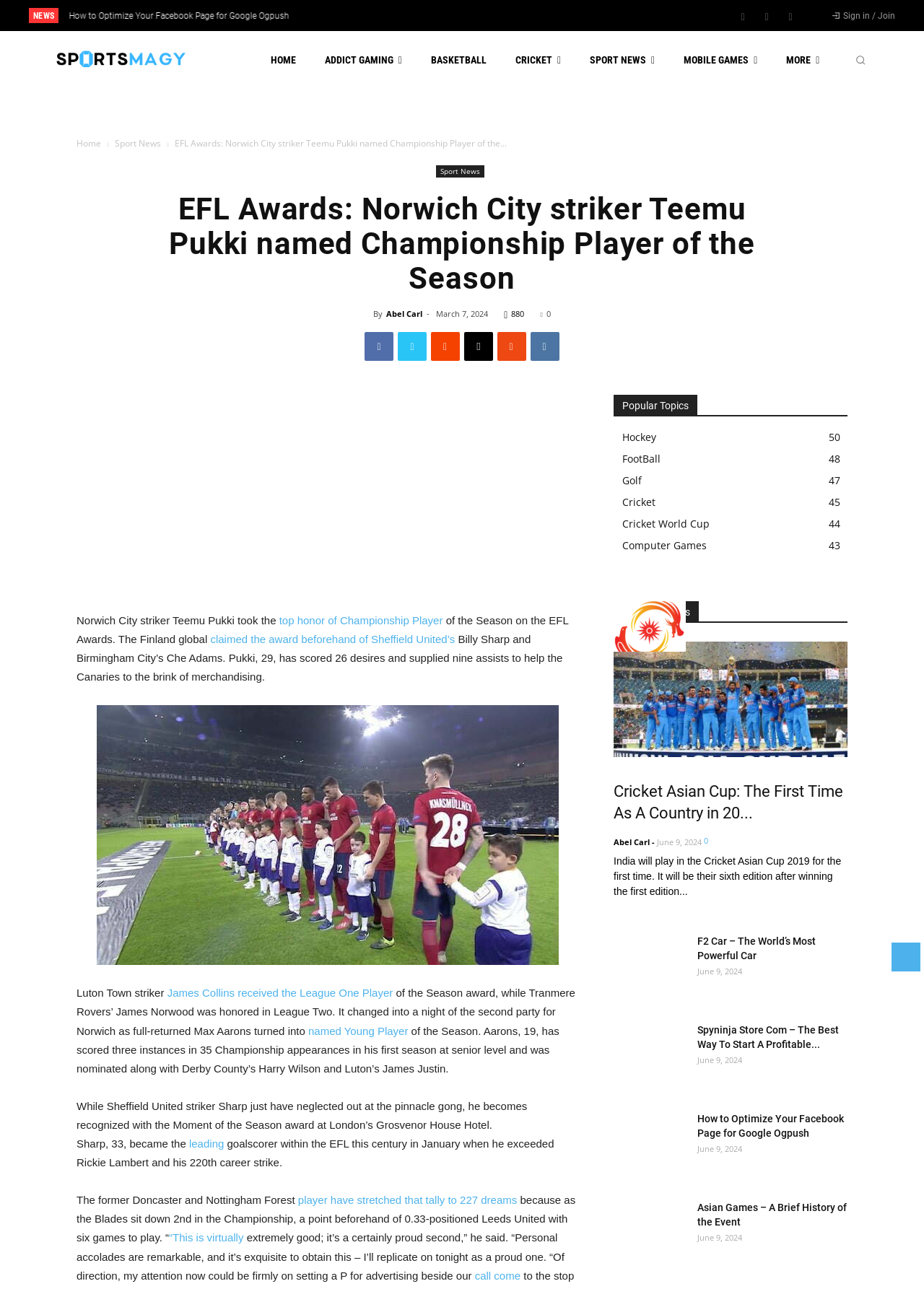Please analyze the image and give a detailed answer to the question:
What is the name of the hotel where the EFL Awards took place?

The answer can be found in the main article content, where it is stated that 'While Sheffield United striker Sharp just have neglected out at the pinnacle gong, he becomes recognized with the Moment of the Season award at London’s Grosvenor House Hotel'.